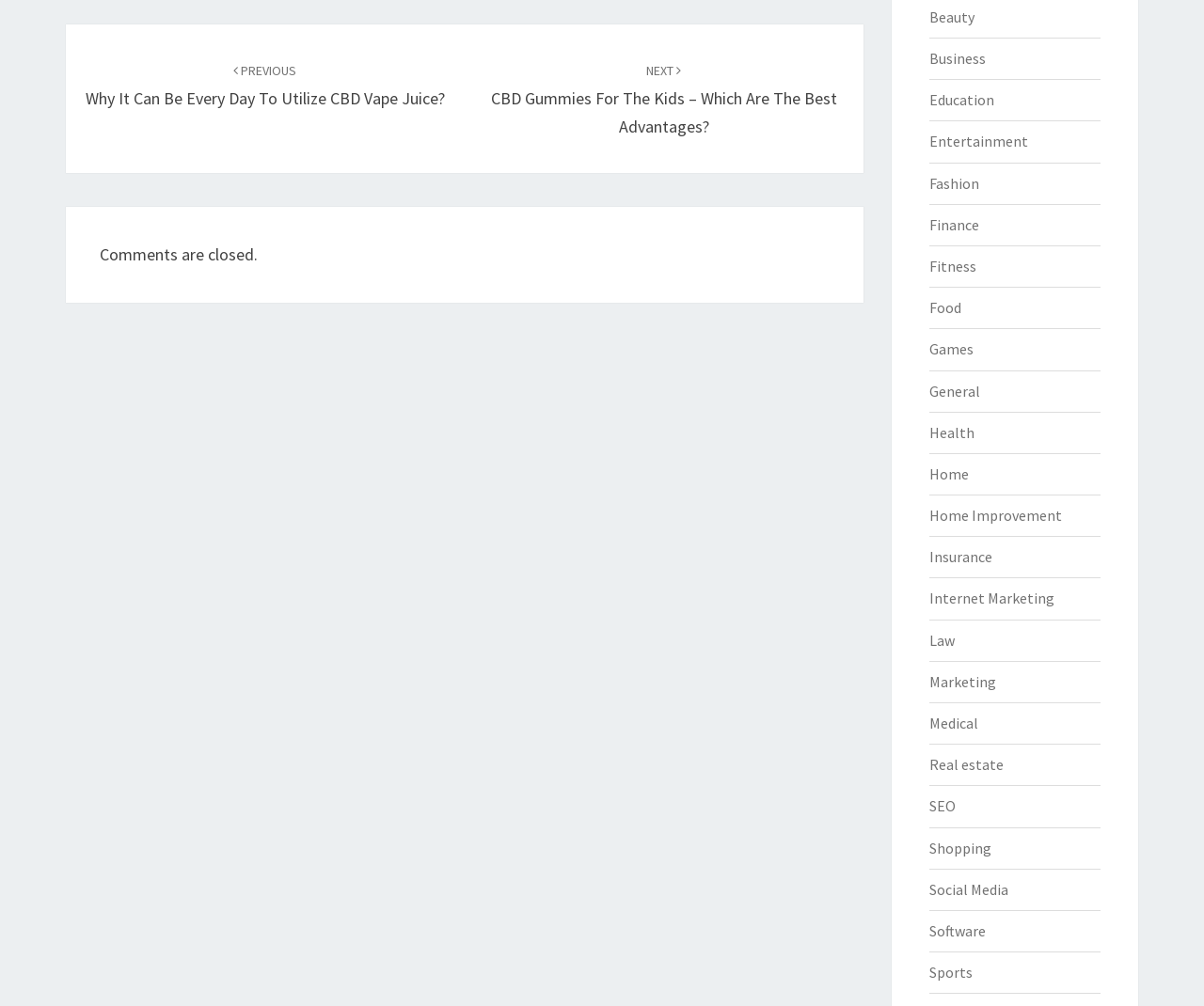Locate the bounding box coordinates of the area you need to click to fulfill this instruction: 'view posts in Health category'. The coordinates must be in the form of four float numbers ranging from 0 to 1: [left, top, right, bottom].

[0.771, 0.42, 0.809, 0.439]